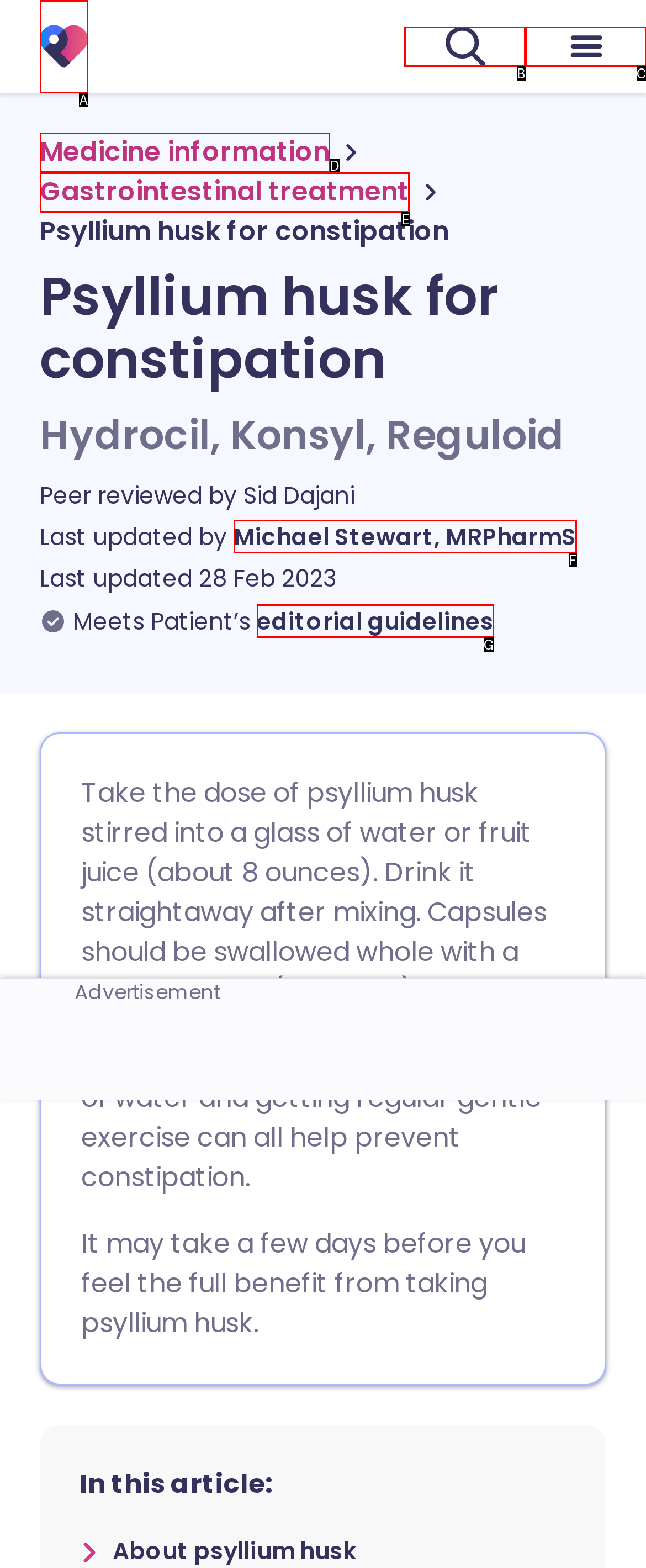From the description: Michael Stewart, MRPharmS, identify the option that best matches and reply with the letter of that option directly.

F